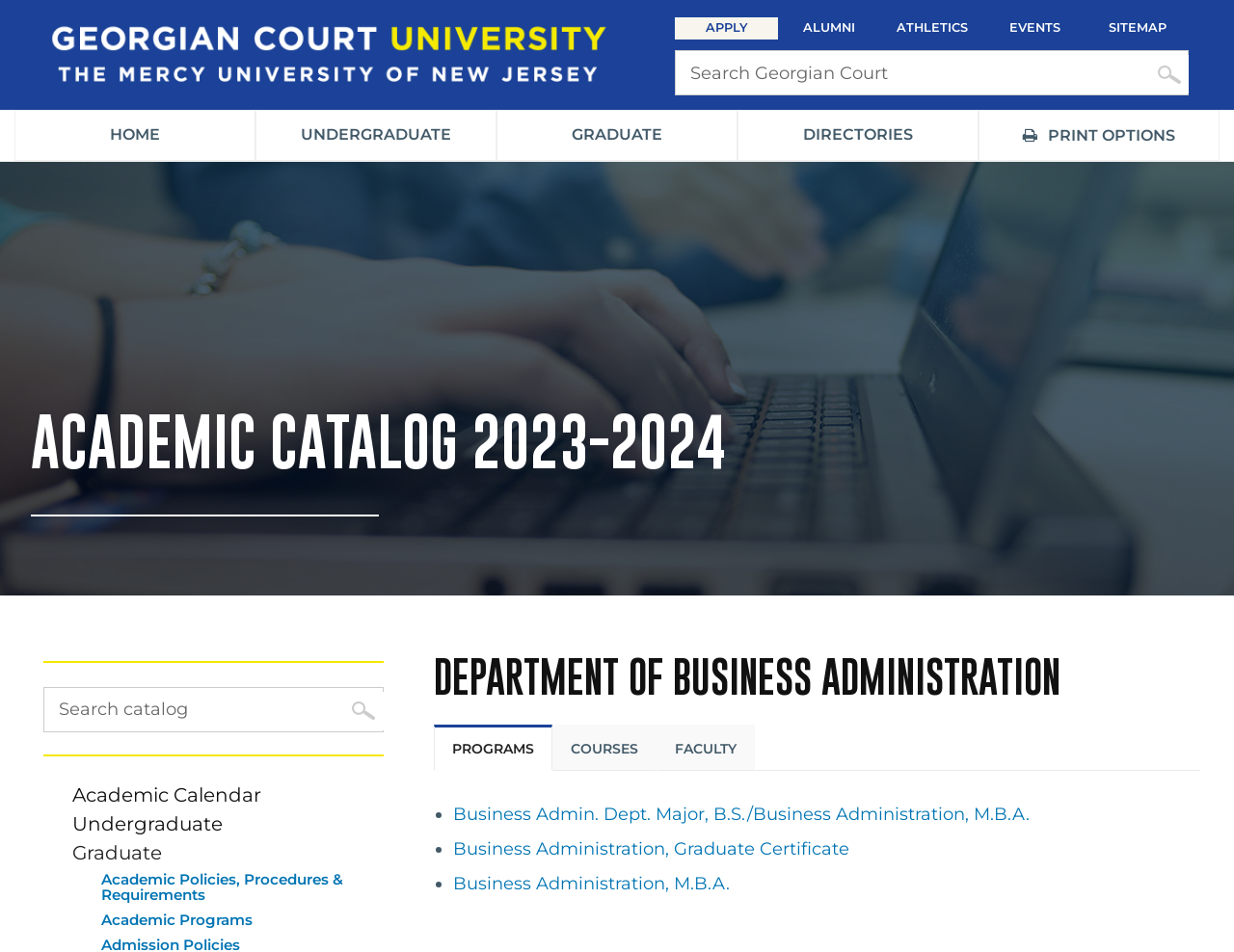What is the name of the department?
Make sure to answer the question with a detailed and comprehensive explanation.

I found the answer by looking at the main content section, where there is a heading with the text 'DEPARTMENT OF BUSINESS ADMINISTRATION', indicating that it is the name of the department.